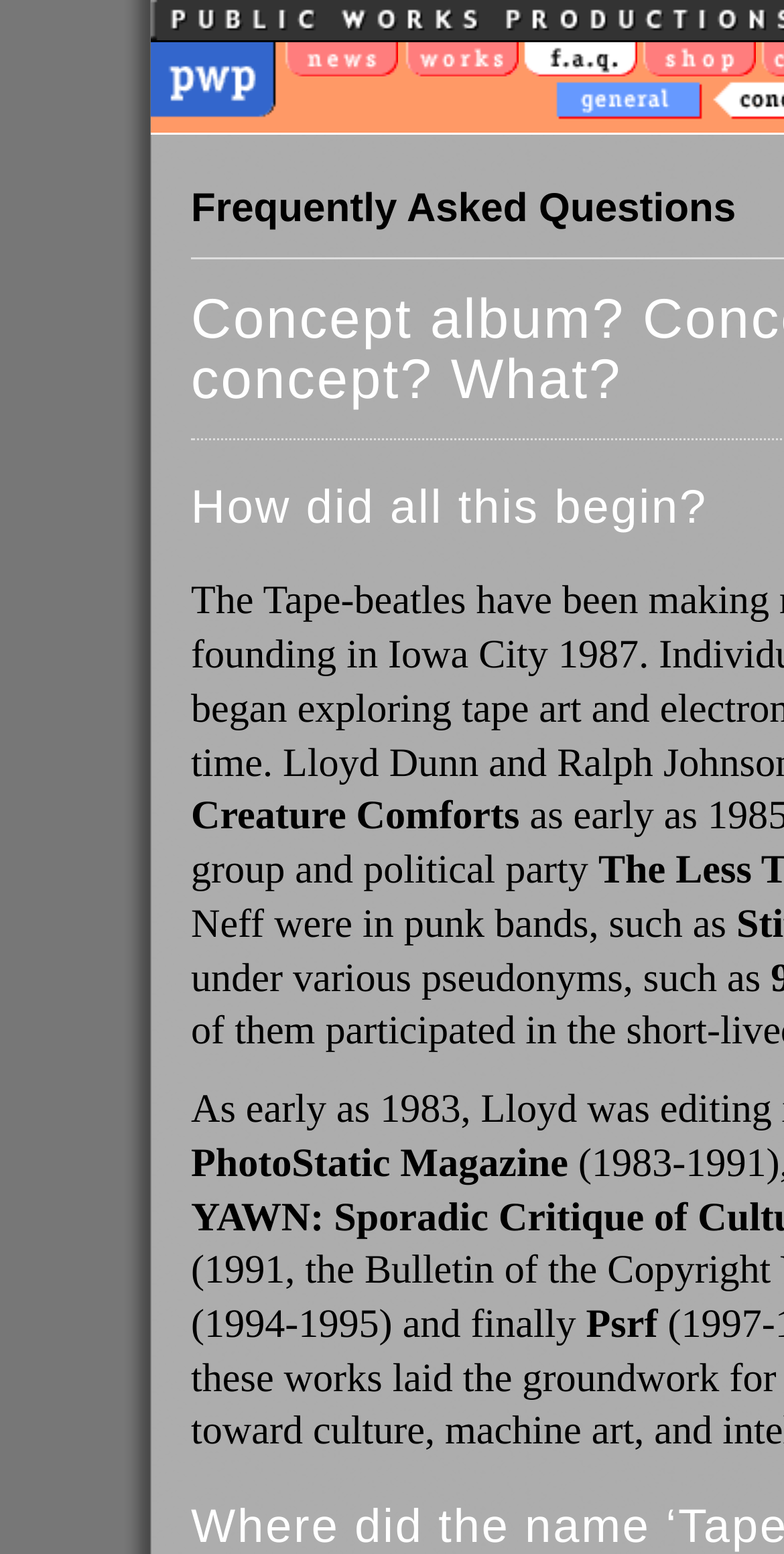Identify the bounding box of the UI element that matches this description: "name="general"".

[0.662, 0.049, 0.908, 0.085]